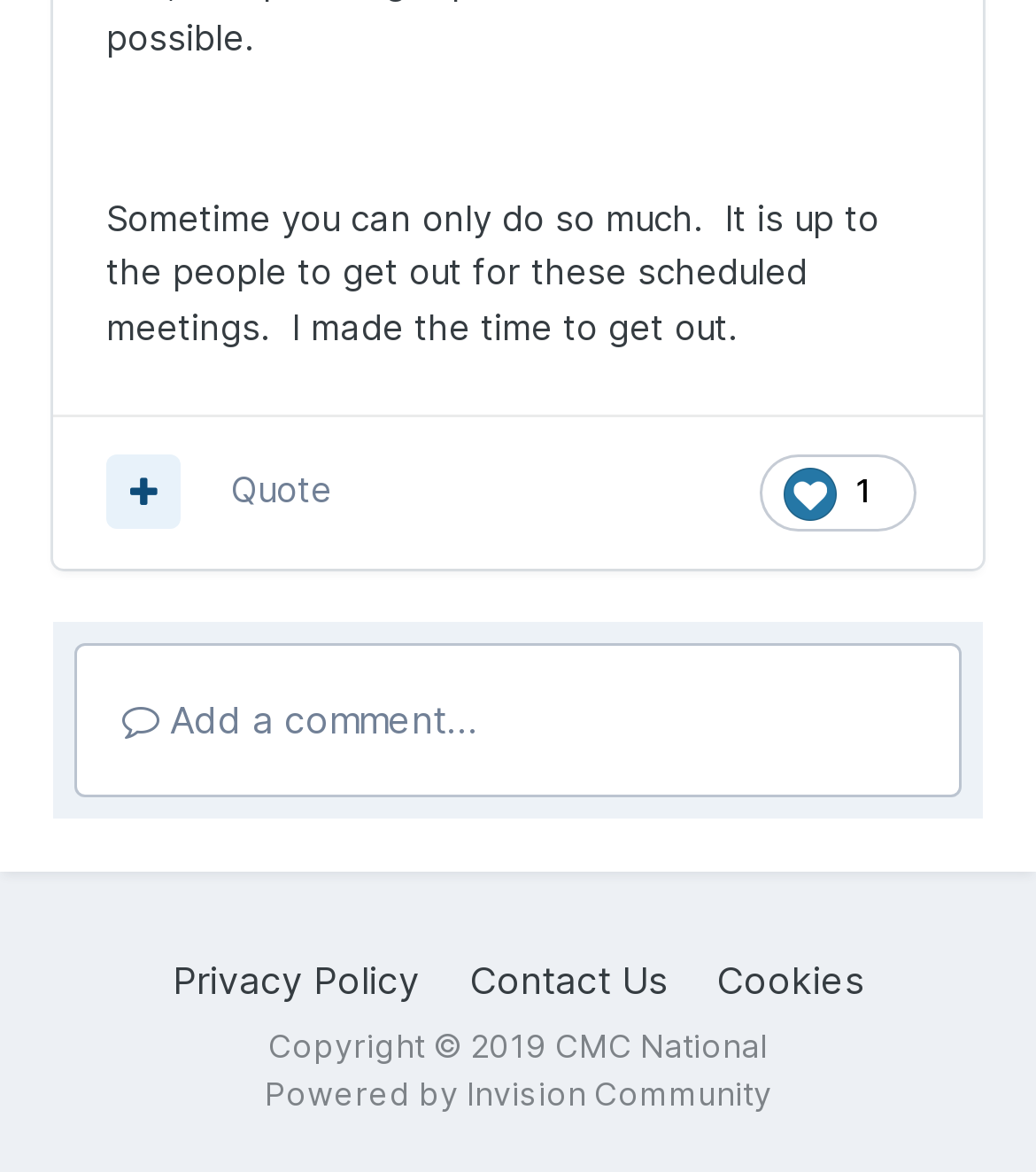Provide a brief response using a word or short phrase to this question:
What is the text of the generic element that allows users to add a comment?

Add a comment...